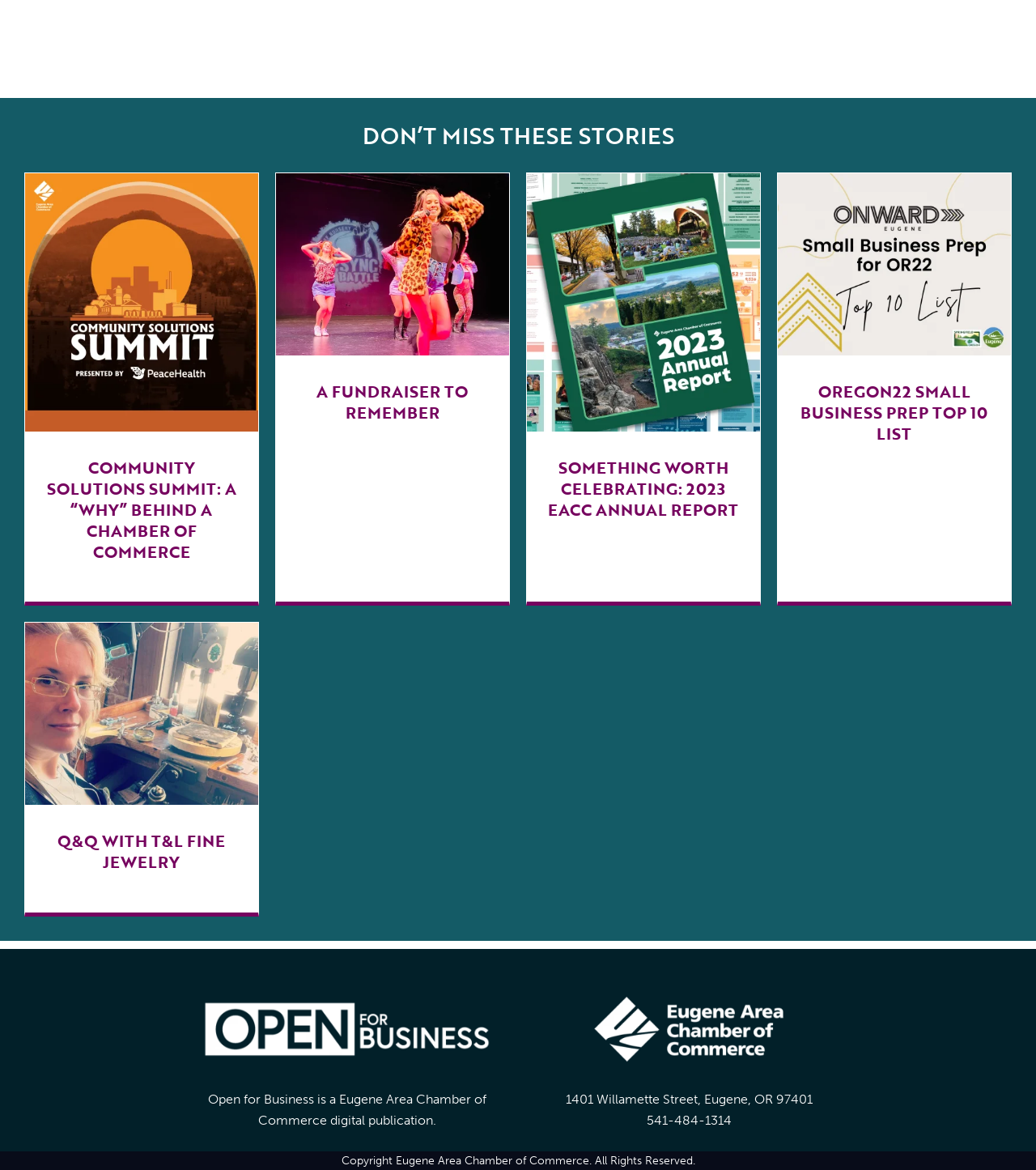Based on the element description: "Q&Q With T&L Fine Jewelry", identify the bounding box coordinates for this UI element. The coordinates must be four float numbers between 0 and 1, listed as [left, top, right, bottom].

[0.056, 0.708, 0.218, 0.747]